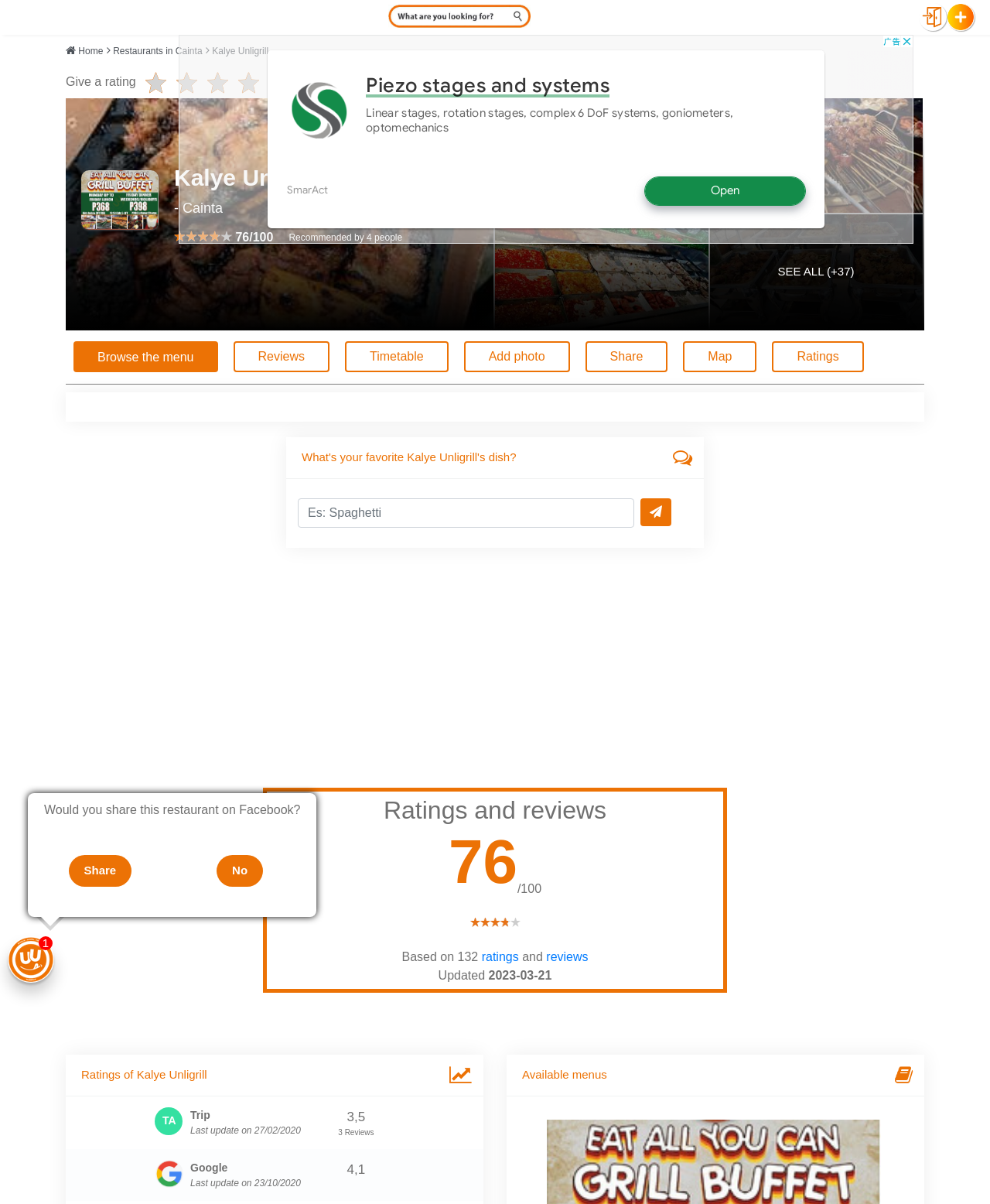Find the bounding box coordinates of the element I should click to carry out the following instruction: "View ratings".

[0.78, 0.283, 0.872, 0.309]